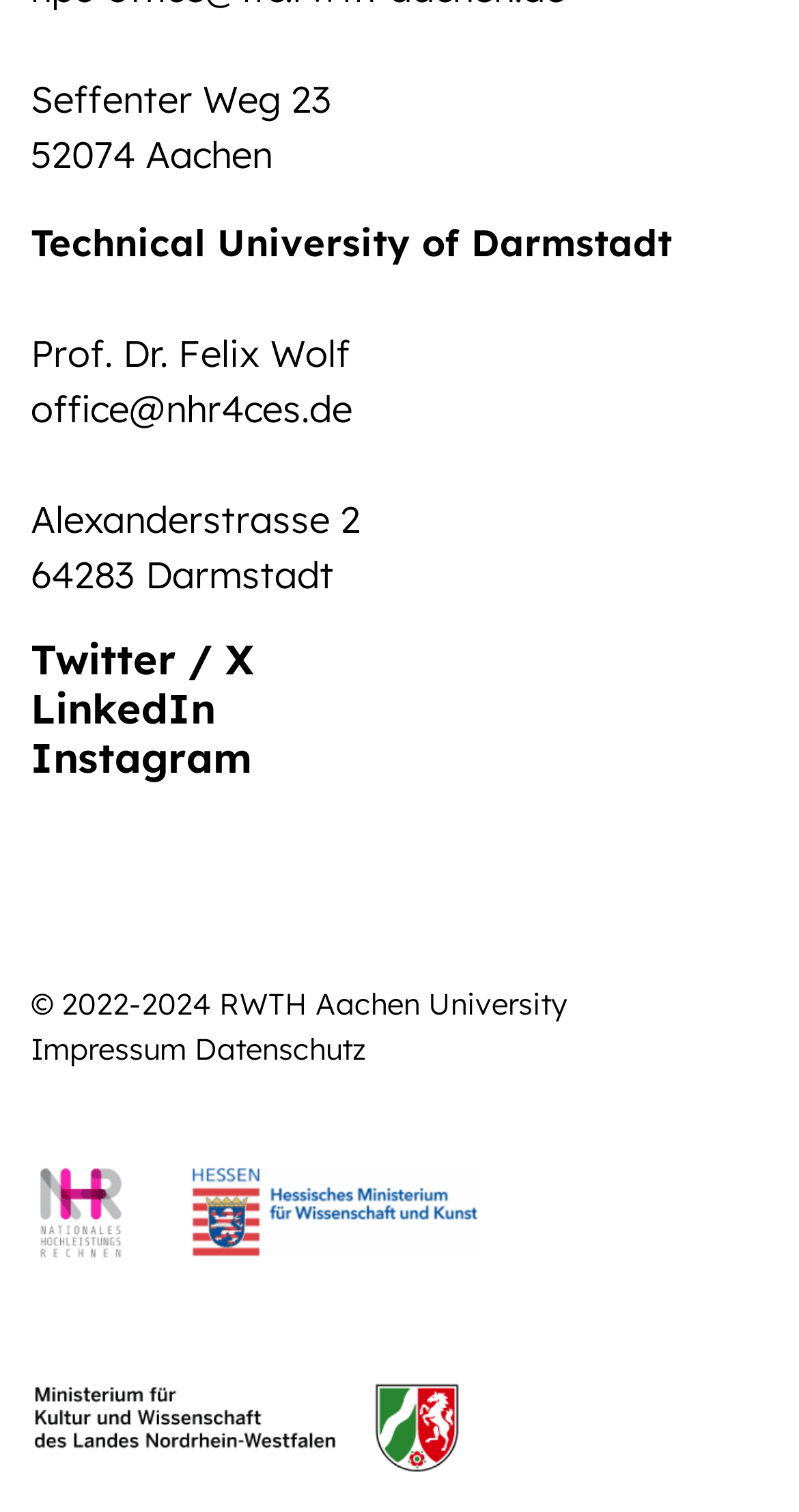Predict the bounding box of the UI element that fits this description: "alt="Logo-BHF-with-partner_Samller"".

None